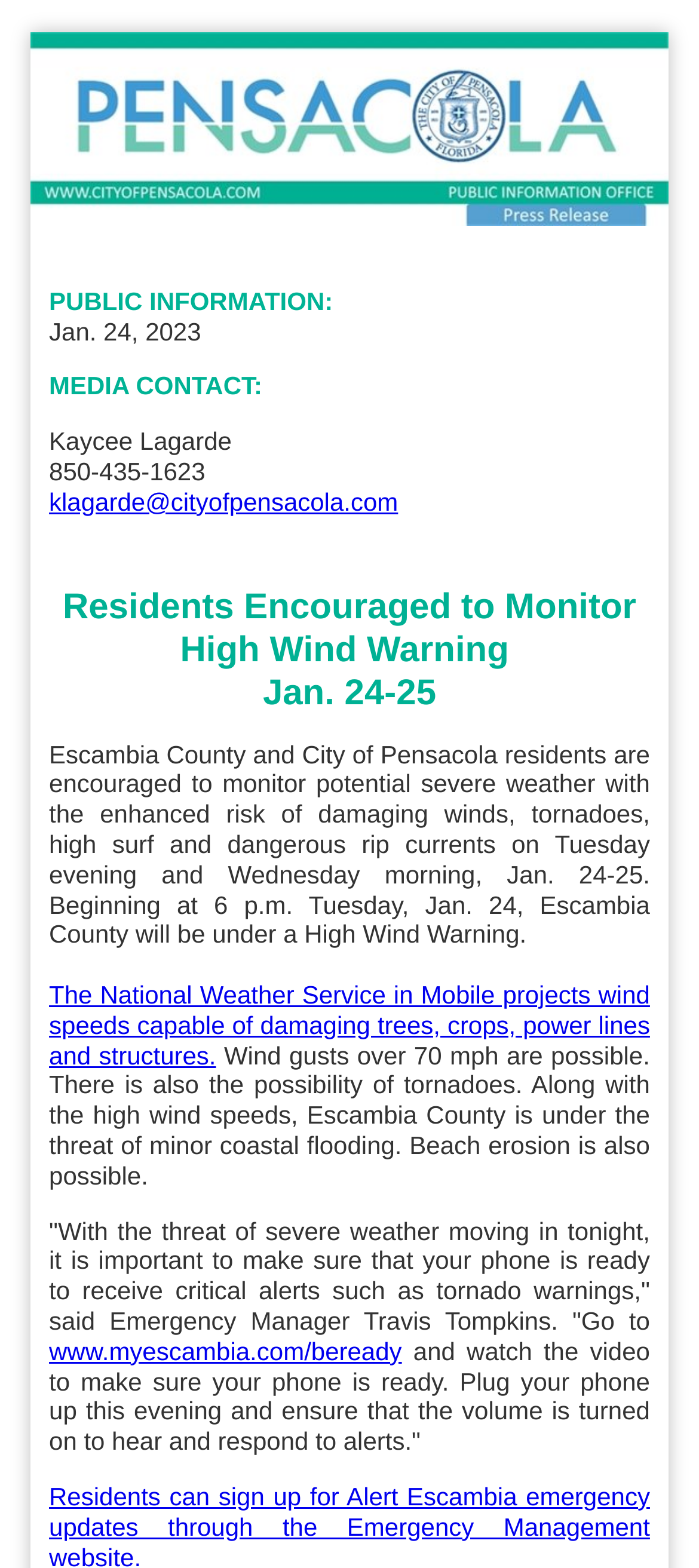Identify and provide the bounding box coordinates of the UI element described: "www.myescambia.com/beready". The coordinates should be formatted as [left, top, right, bottom], with each number being a float between 0 and 1.

[0.07, 0.852, 0.575, 0.871]